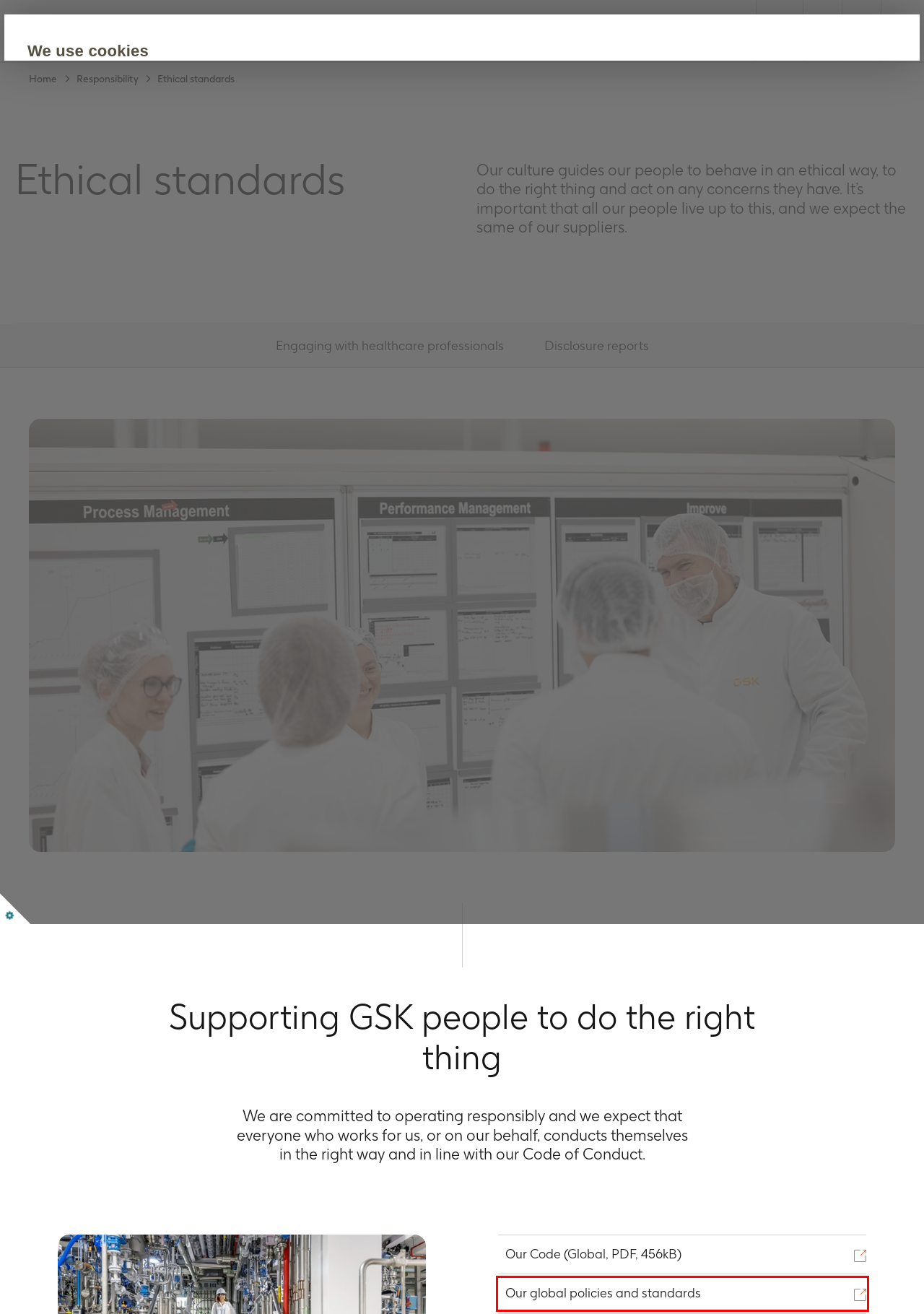You have a screenshot of a webpage with a red rectangle bounding box around an element. Identify the best matching webpage description for the new page that appears after clicking the element in the bounding box. The descriptions are:
A. Behind the science magazine | GSK
B. General Privacy Notice
C. Policy positions | GSK
D. Home | GSK Supplier Website
E. Working with third parties | GSK
F. Compliance | GSK
G. The Global specialist company in HIV Care | ViiV Healthcare
H. Human rights | GSK

C